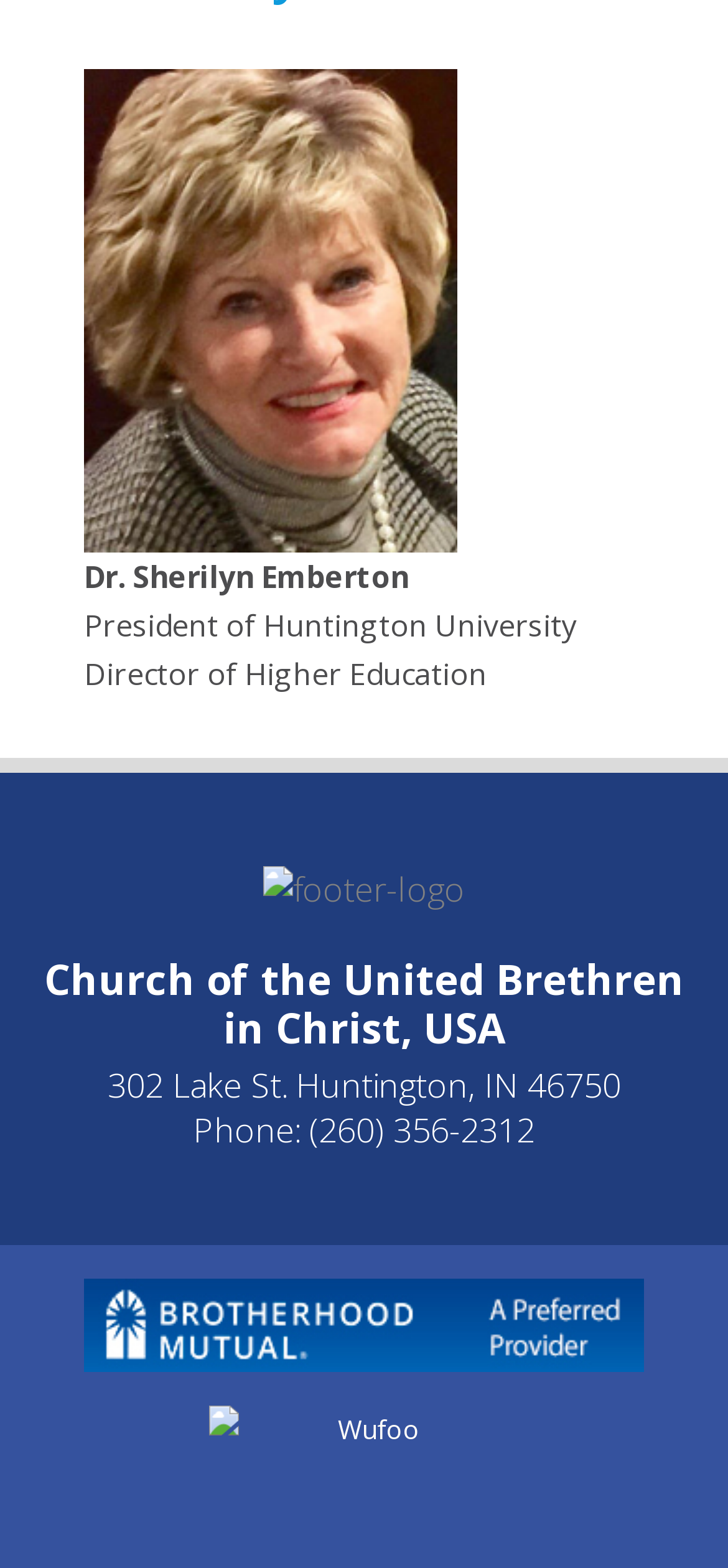Given the description of the UI element: "alt="Brotherhood Mutual Insurance Company"", predict the bounding box coordinates in the form of [left, top, right, bottom], with each value being a float between 0 and 1.

[0.115, 0.832, 0.885, 0.854]